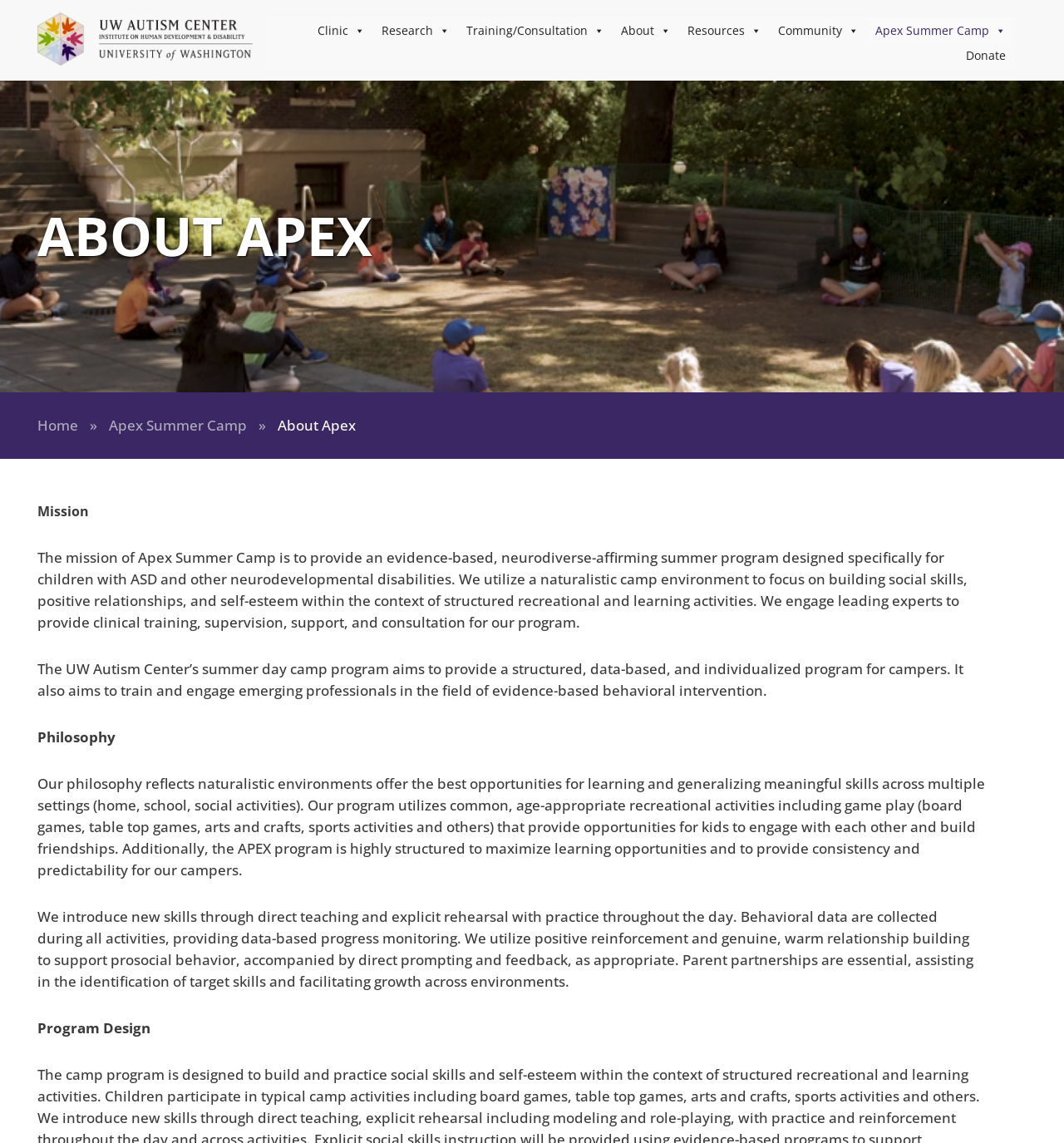Please provide the bounding box coordinates for the element that needs to be clicked to perform the instruction: "Click on UW Autism link". The coordinates must consist of four float numbers between 0 and 1, formatted as [left, top, right, bottom].

[0.035, 0.011, 0.237, 0.057]